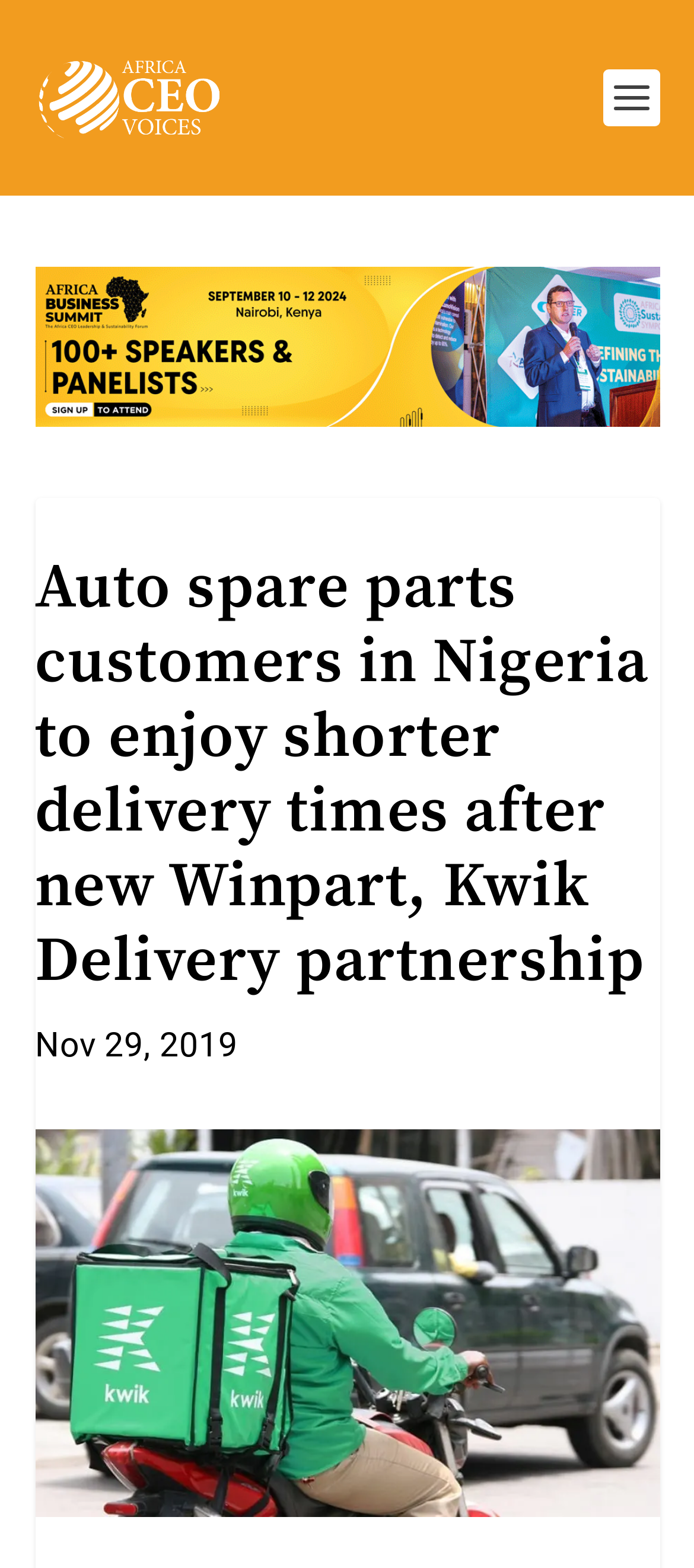Provide a brief response using a word or short phrase to this question:
What is the benefit of the partnership?

Shorter delivery times